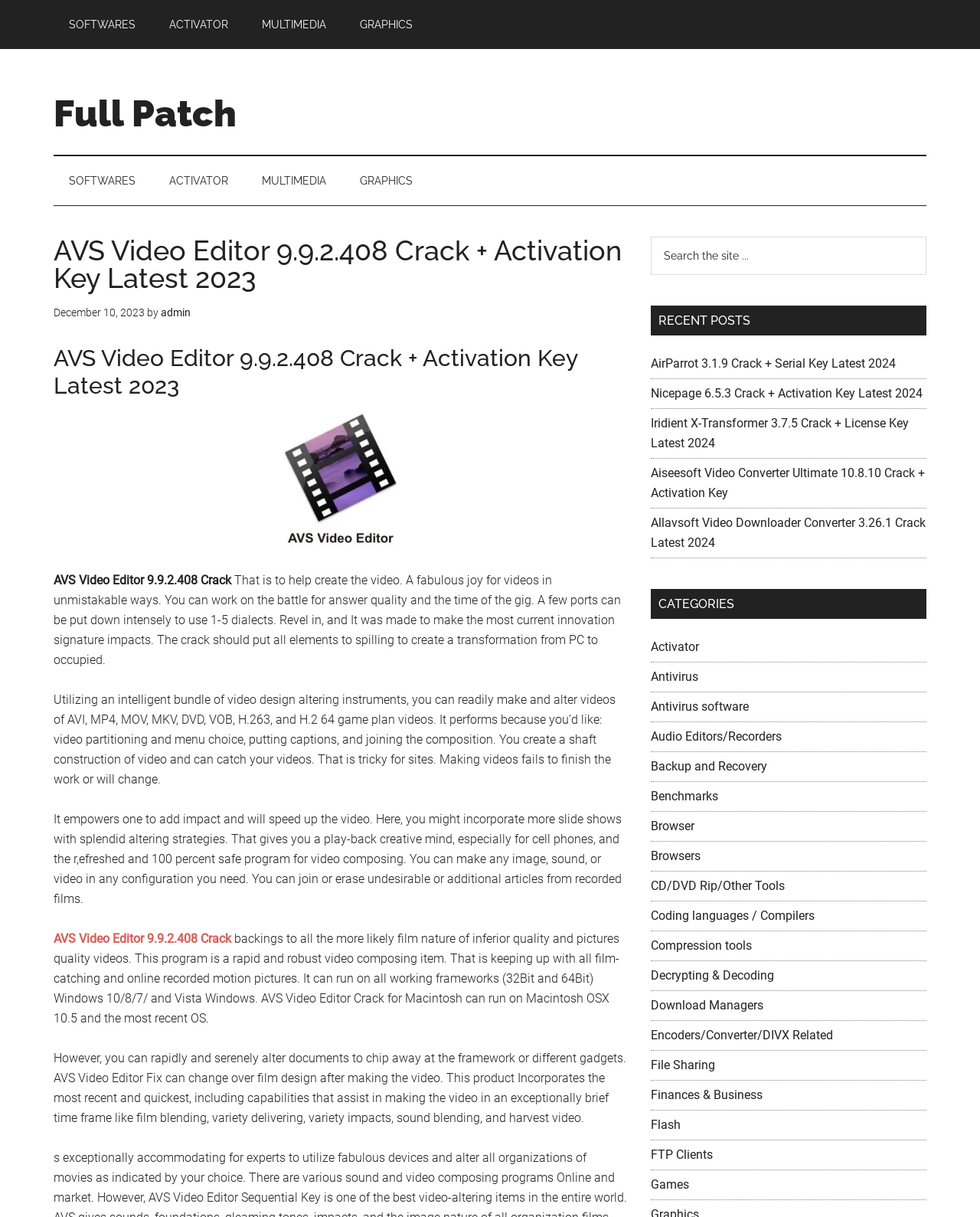Using the provided description admin, find the bounding box coordinates for the UI element. Provide the coordinates in (top-left x, top-left y, bottom-right x, bottom-right y) format, ensuring all values are between 0 and 1.

[0.164, 0.252, 0.195, 0.262]